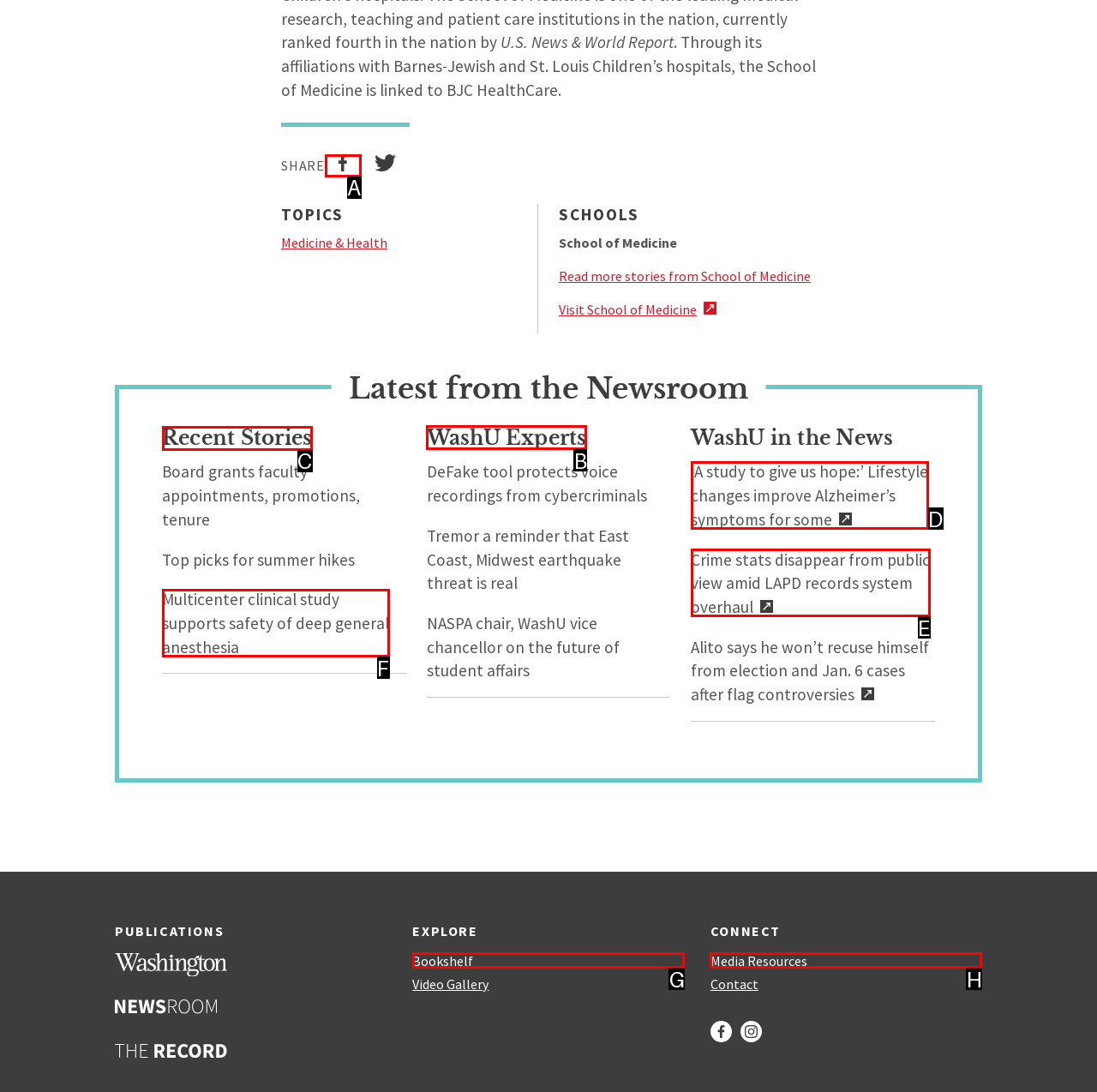Given the instruction: Check WashU Experts, which HTML element should you click on?
Answer with the letter that corresponds to the correct option from the choices available.

B